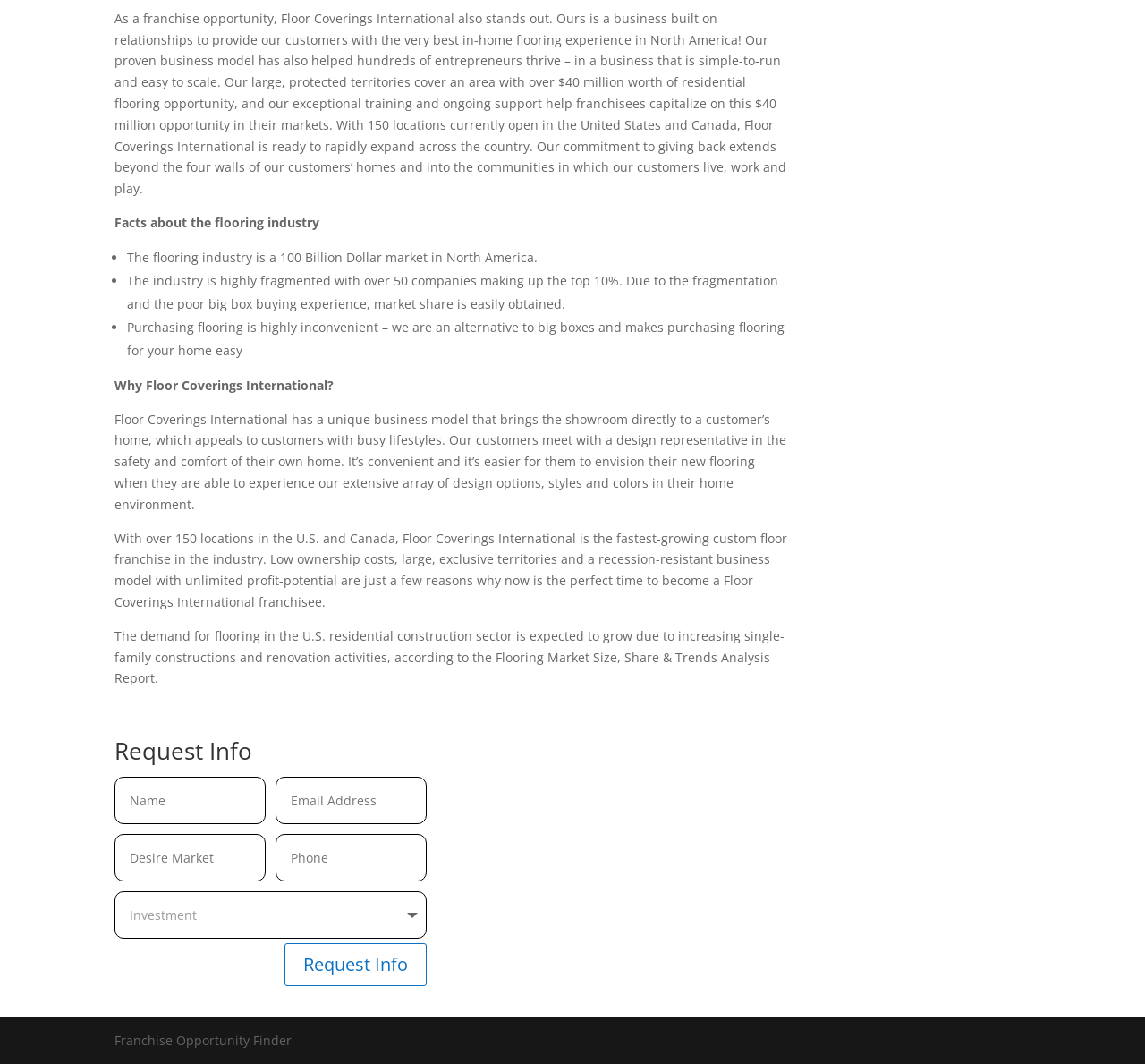Identify the bounding box coordinates for the UI element described as follows: Request Info. Use the format (top-left x, top-left y, bottom-right x, bottom-right y) and ensure all values are floating point numbers between 0 and 1.

[0.248, 0.887, 0.372, 0.927]